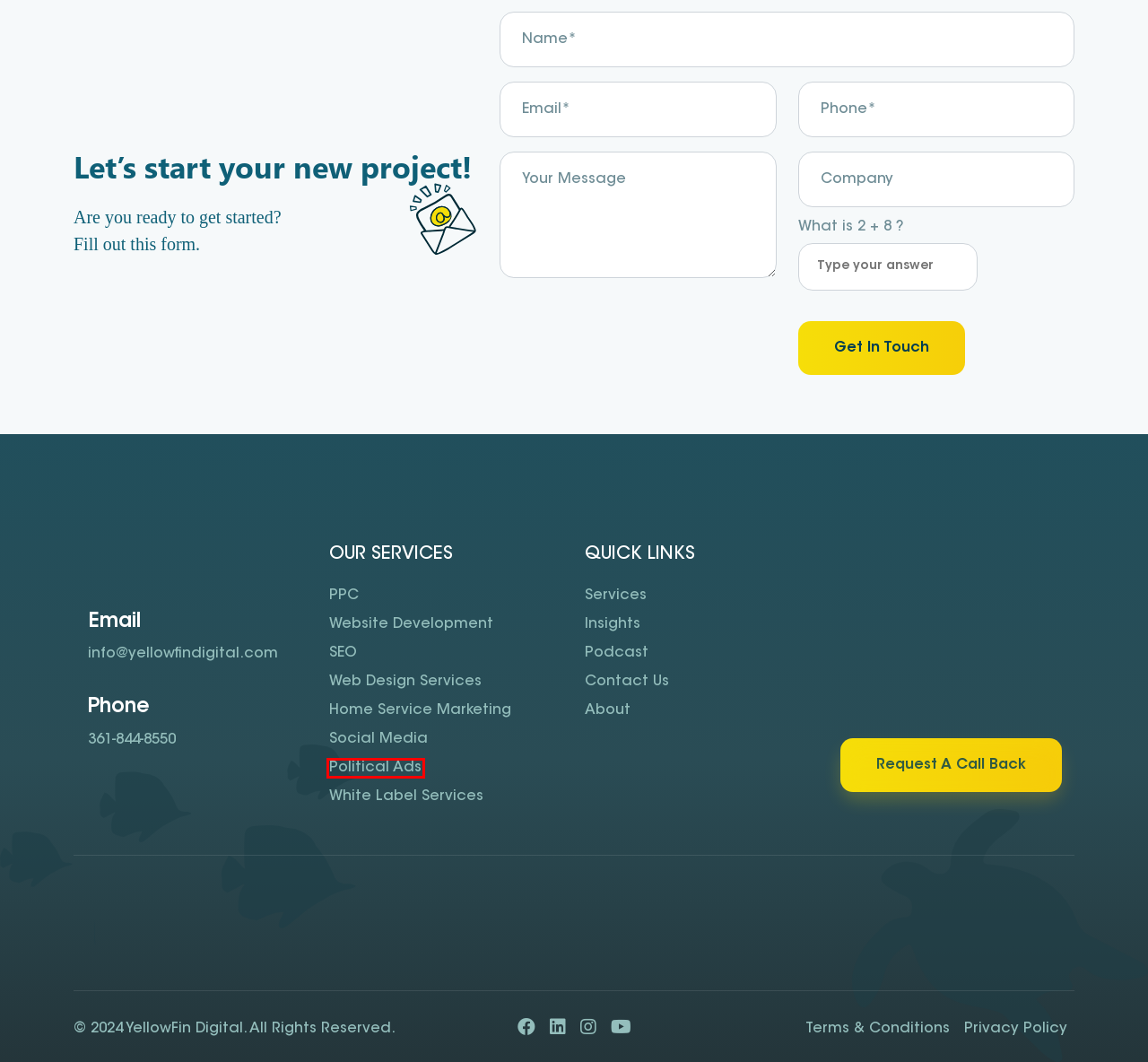You have been given a screenshot of a webpage with a red bounding box around a UI element. Select the most appropriate webpage description for the new webpage that appears after clicking the element within the red bounding box. The choices are:
A. Professional White Label Services | YellowFin Digital
B. Privacy Policy | YellowFin Digital
C. SEO Services, SEO Company In Texas | YellowFin Digital
D. Terms and Conditions - YellowFin Digital Marketing Agency
E. Political Ads | YellowFin Digital
F. Service business digital marketing tips and tricks from real people in the industry
G. Top Rated Clutch Digital Marketing Agency | YellowFin Digital
H. PPC Advertising Agency | Pay Per Click Services | Texas

E